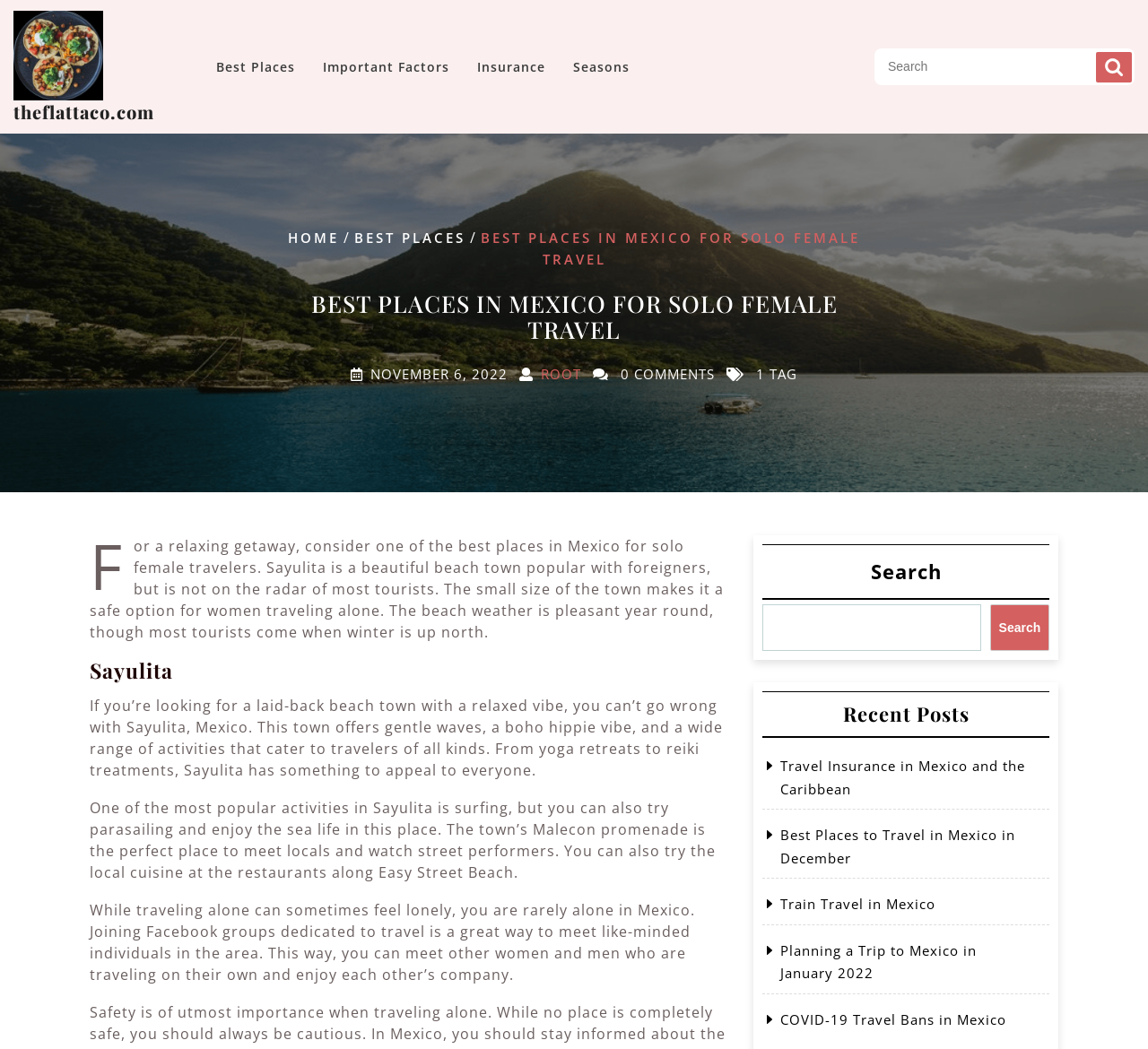Explain in detail what you observe on this webpage.

The webpage is about the best places in Mexico for solo female travelers. At the top, there is a navigation menu with links to "Best Places", "Important Factors", "Insurance", and "Seasons". Next to the navigation menu, there is a search box with a search button. 

Below the navigation menu, there is a heading that reads "Best Places in Mexico for Solo Female Travel" followed by a subheading with the date "November 6, 2022". Underneath, there are links to "ROOT" and some metadata about the post, including the number of comments and tags.

The main content of the webpage is an article about Sayulita, a beach town in Mexico that is popular with foreigners but not well-known among tourists. The article describes Sayulita as a safe and relaxing destination for solo female travelers, with a pleasant beach weather year-round. It also mentions various activities available in the town, such as surfing, parasailing, and yoga retreats.

The article is divided into sections, each with a heading. The first section introduces Sayulita, while the subsequent sections provide more details about the town's attractions and activities. There are also some suggestions for solo travelers, such as joining Facebook groups to meet like-minded individuals.

At the bottom of the page, there is a section titled "Recent Posts" with links to other articles about traveling in Mexico, including topics such as travel insurance, best places to visit in December, and COVID-19 travel bans.